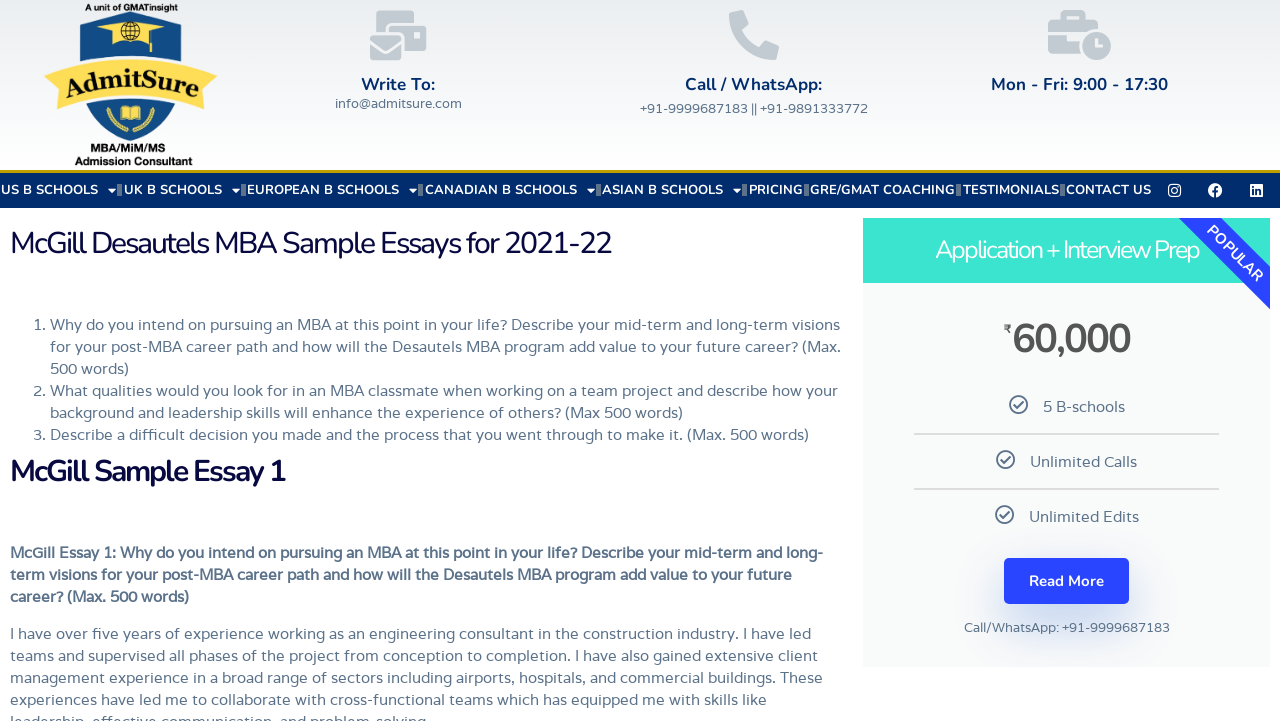Identify the bounding box coordinates for the region of the element that should be clicked to carry out the instruction: "Click on the 'US B SCHOOLS' link". The bounding box coordinates should be four float numbers between 0 and 1, i.e., [left, top, right, bottom].

[0.0, 0.239, 0.092, 0.288]